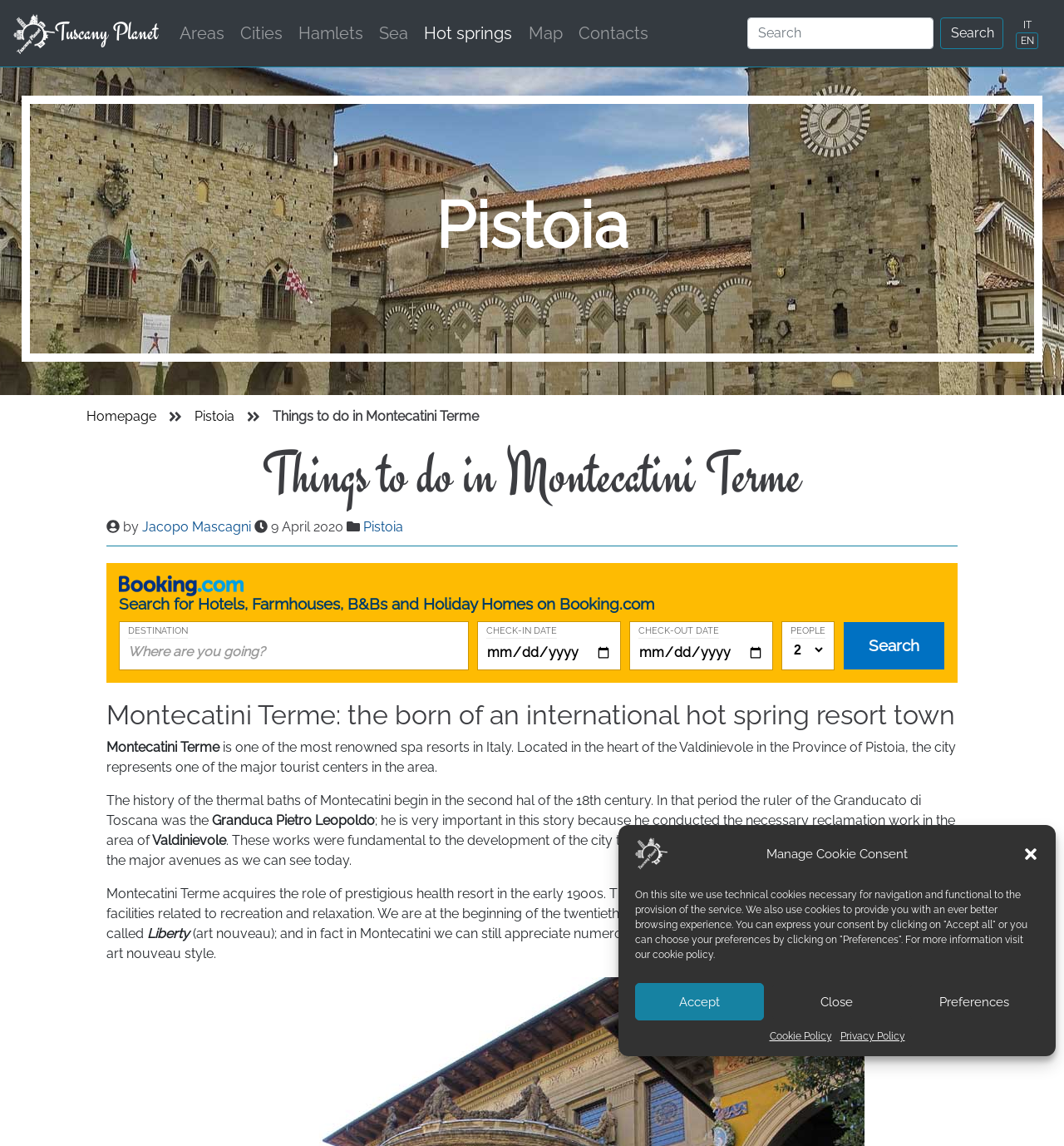Explain the webpage's design and content in an elaborate manner.

The webpage is about Montecatini Terme, a famous spa resort town in Italy. At the top, there is a logo of Tuscany Planet, a navigation menu with buttons for Areas, Cities, Hamlets, Sea, and Hot springs, and a search bar. Below the navigation menu, there are links to the homepage, Pistoia, and a strong heading "Things to do in Montecatini Terme" with a description of the article and its author.

On the left side, there is a section with a heading "Pistoia" and links to the homepage and Pistoia. Below this section, there is a search box for hotels, farmhouses, B&Bs, and holiday homes on Booking.com, with fields to enter the destination, check-in and check-out dates, and the number of people.

The main content of the webpage is an article about Montecatini Terme, describing its history as a spa resort town, its location in the heart of the Valdinievole in the Province of Pistoia, and its development as a tourist center. The article mentions the ruler of the Granducato di Toscana, Granduca Pietro Leopoldo, who conducted reclamation work in the area, and how the city was structured along major avenues. It also describes how Montecatini Terme became a prestigious health resort in the early 1900s, with the rise of large hotels and facilities related to recreation and relaxation, and how the art nouveau style is still visible in many buildings in the town.

At the bottom of the page, there is a cookie consent dialog with buttons to accept all, close, or manage cookie preferences, and links to the cookie policy and privacy policy.